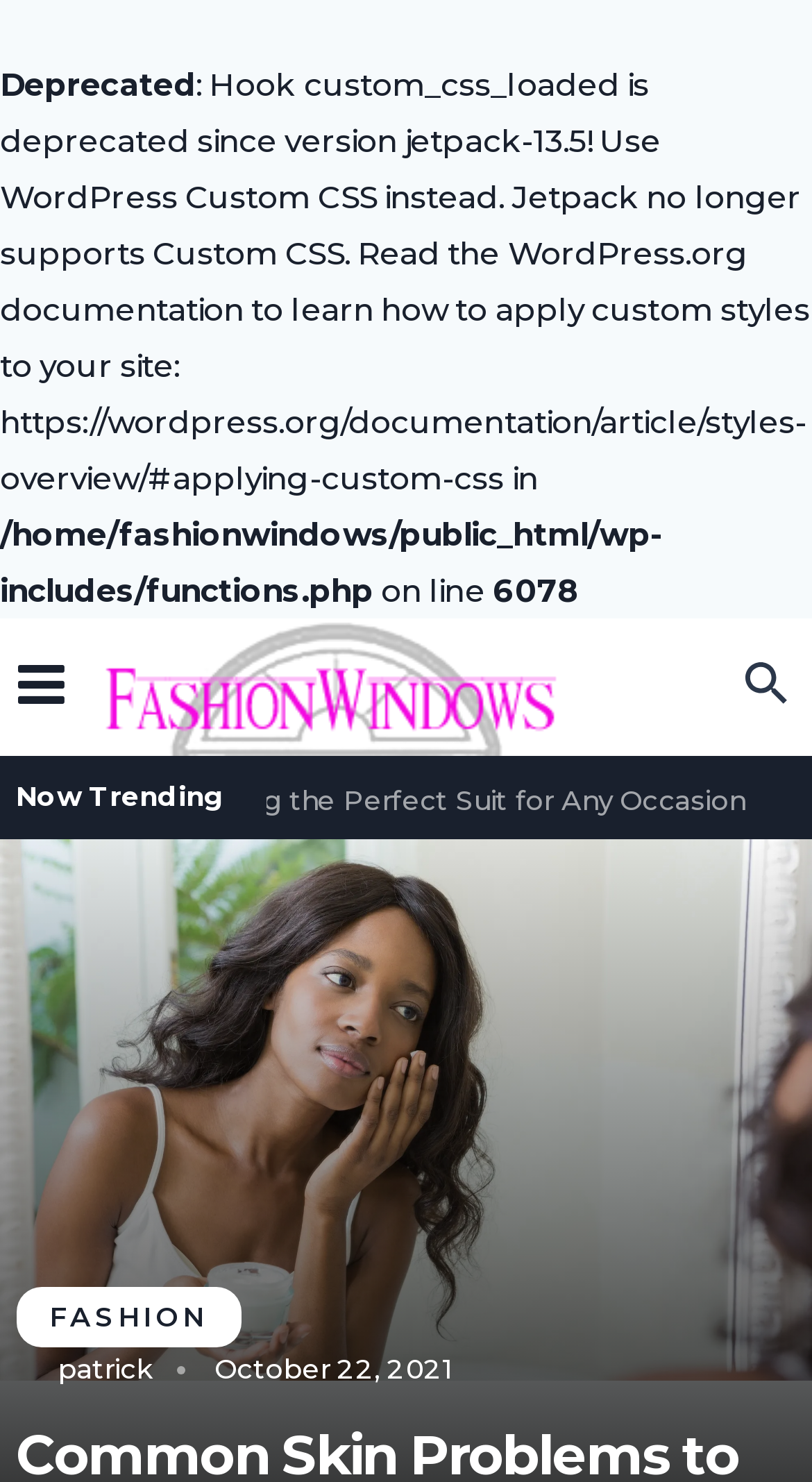Extract the bounding box coordinates of the UI element described: "Fashion". Provide the coordinates in the format [left, top, right, bottom] with values ranging from 0 to 1.

[0.02, 0.869, 0.297, 0.909]